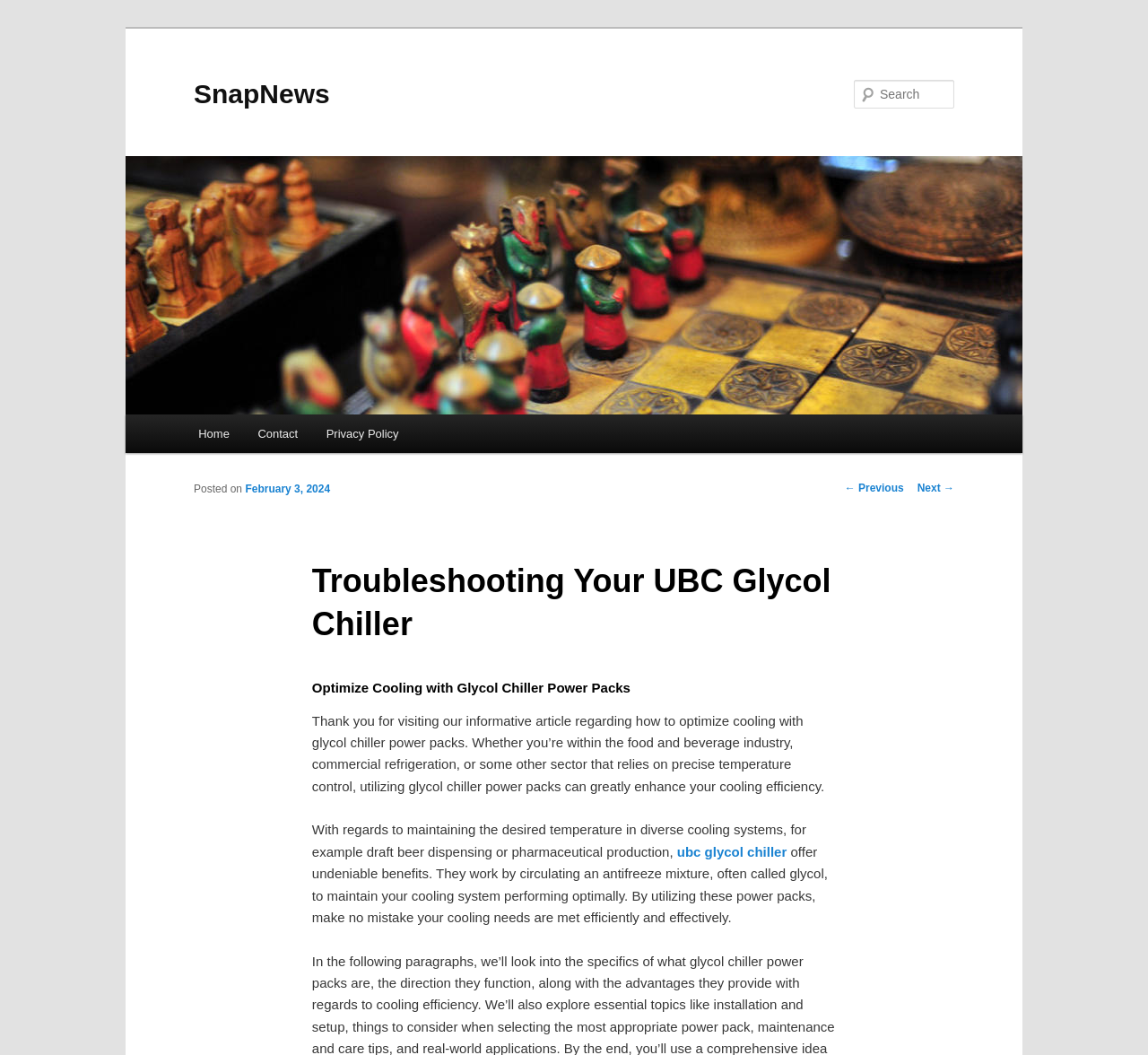Identify the bounding box coordinates for the UI element mentioned here: "parent_node: SnapNews". Provide the coordinates as four float values between 0 and 1, i.e., [left, top, right, bottom].

[0.109, 0.148, 0.891, 0.393]